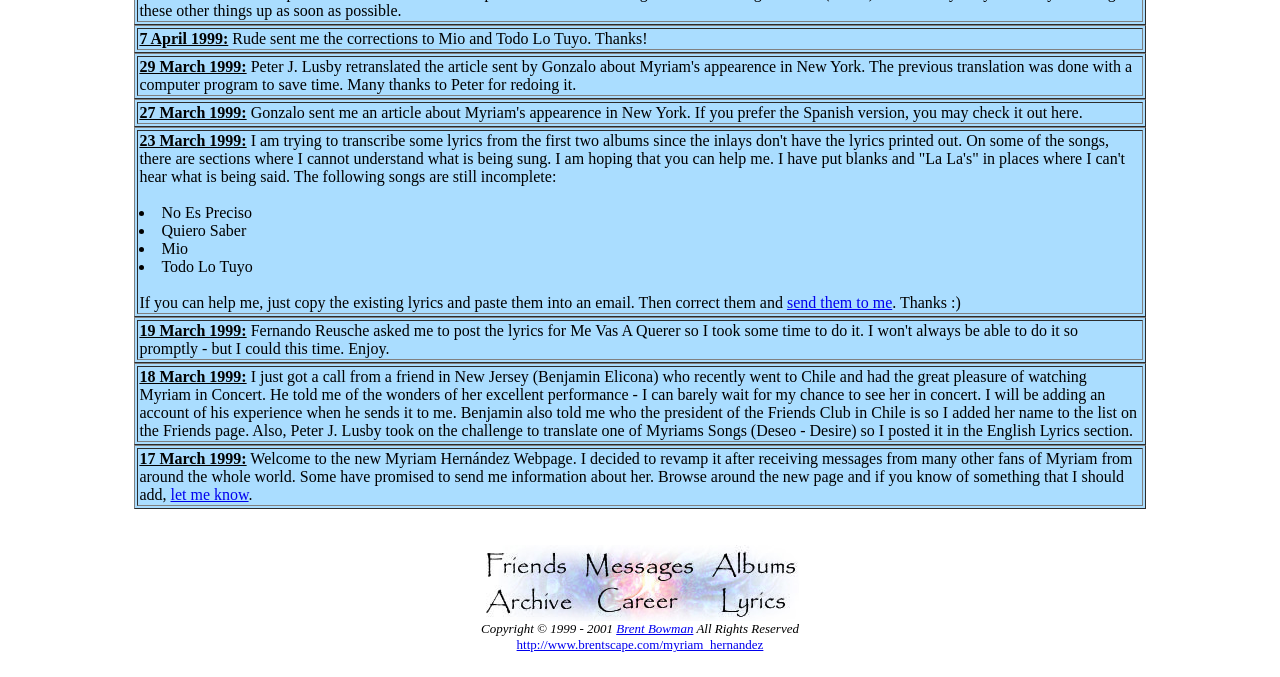What is the URL of the webpage?
Based on the image, respond with a single word or phrase.

http://www.brentscape.com/myriam_hernandez